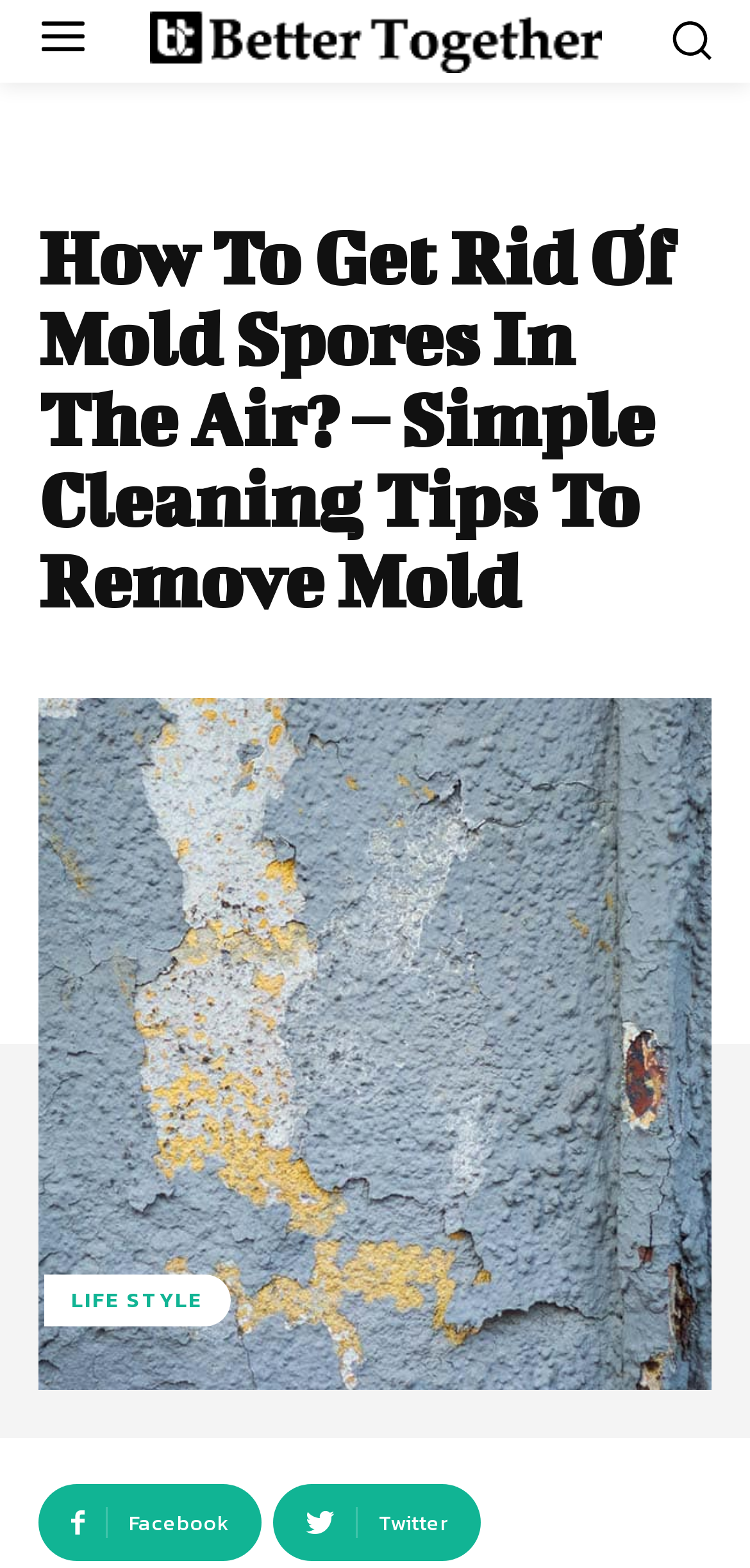What is the logo of the website?
Look at the image and construct a detailed response to the question.

The logo of the website is located at the top left corner of the webpage, and it is an image with a bounding box coordinate of [0.199, 0.007, 0.801, 0.046].